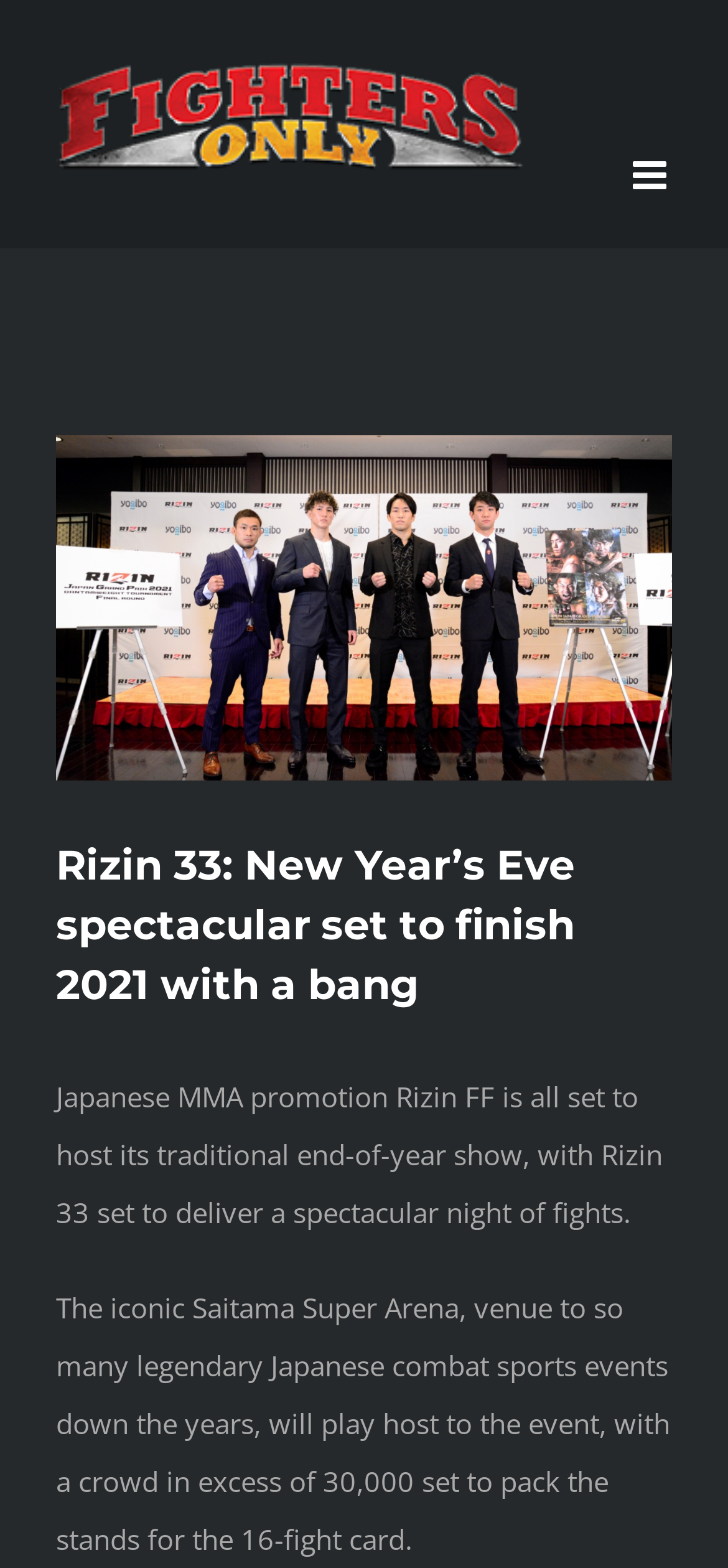Extract the primary headline from the webpage and present its text.

Rizin 33: New Year’s Eve spectacular set to finish 2021 with a bang